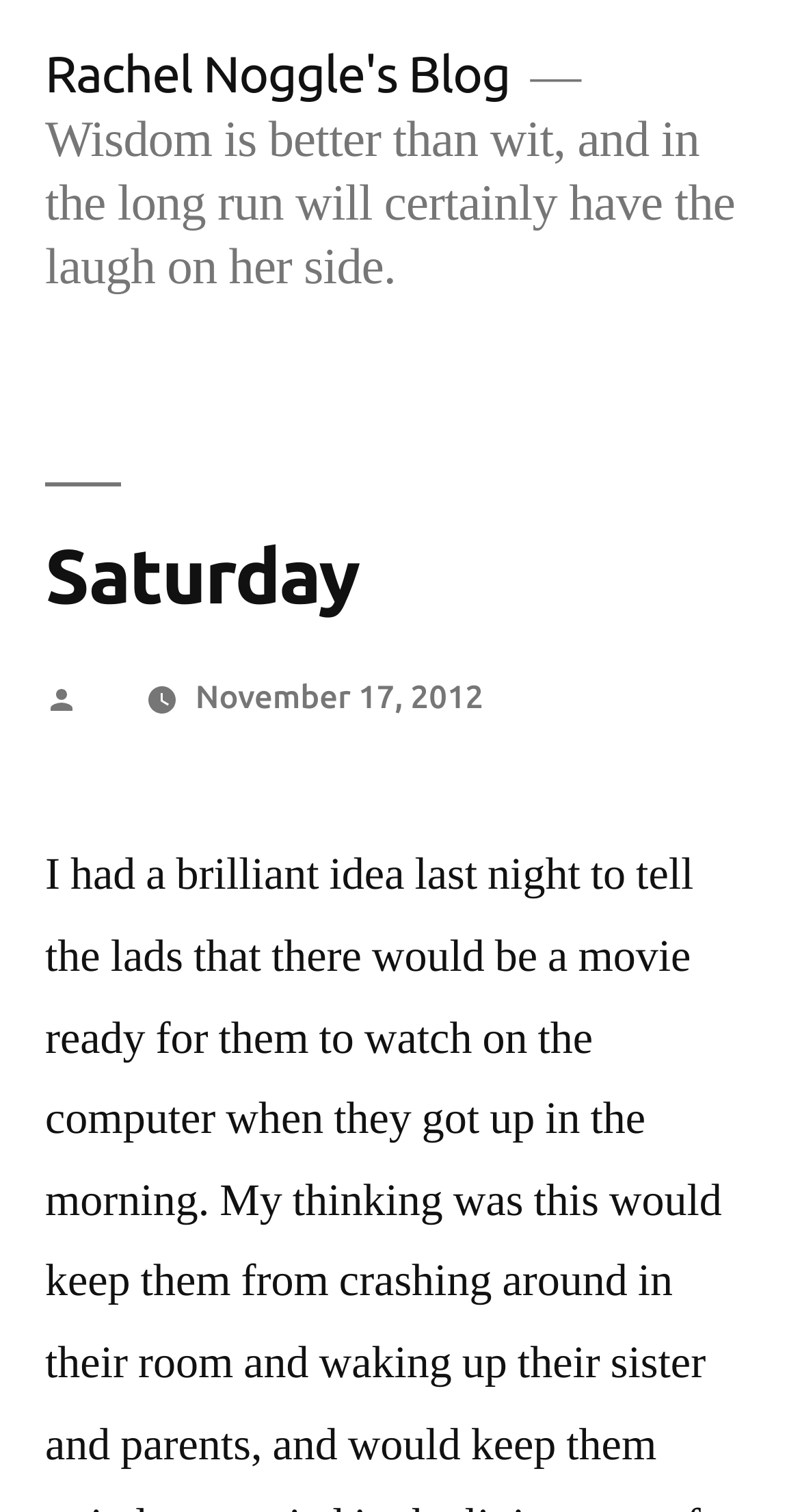Using the details from the image, please elaborate on the following question: When was this blog post published?

The date 'November 17, 2012' is displayed below the heading 'Saturday', indicating that this is the publication date of the blog post.